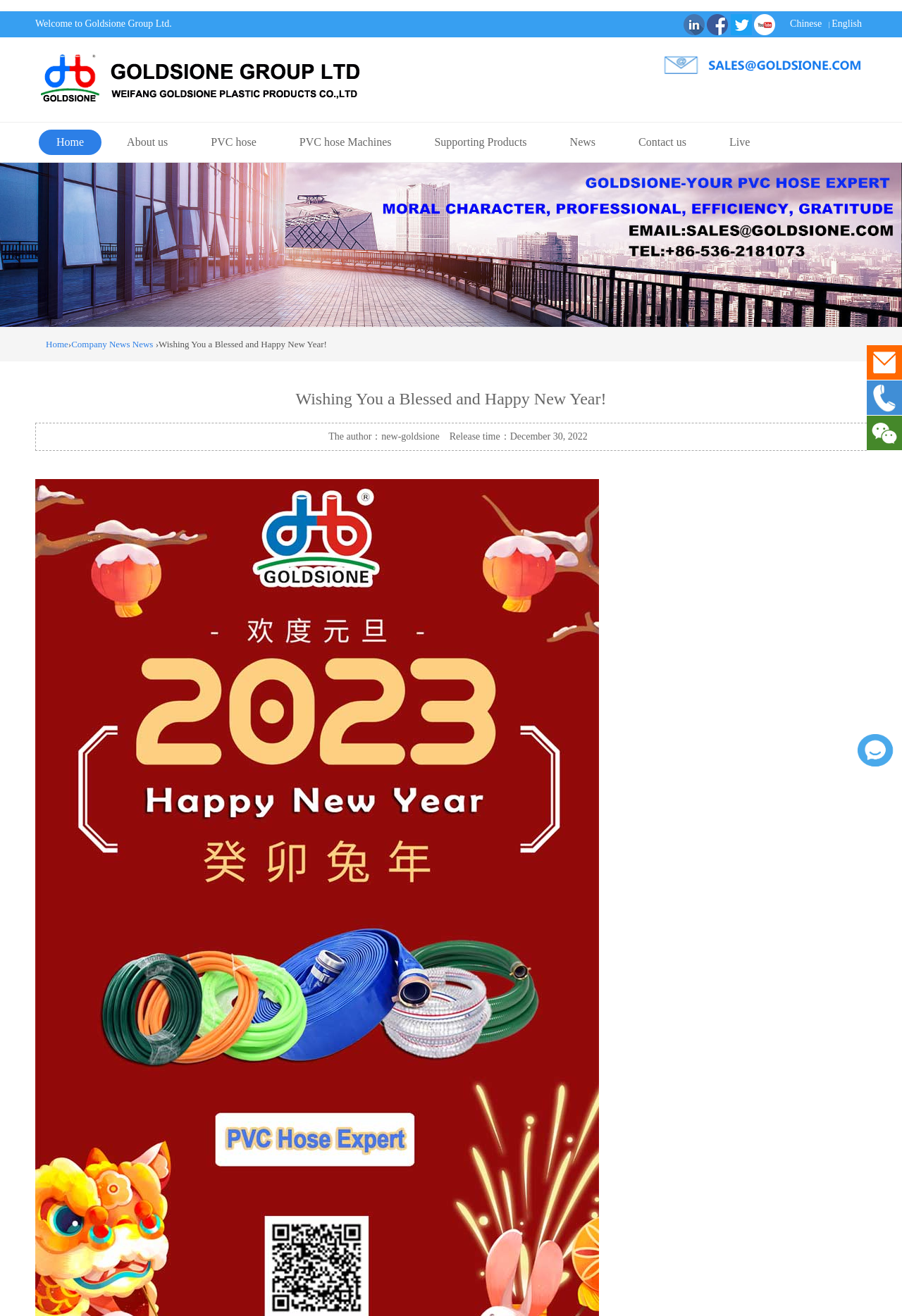Locate the bounding box coordinates of the element you need to click to accomplish the task described by this instruction: "View the company news".

[0.079, 0.258, 0.144, 0.266]